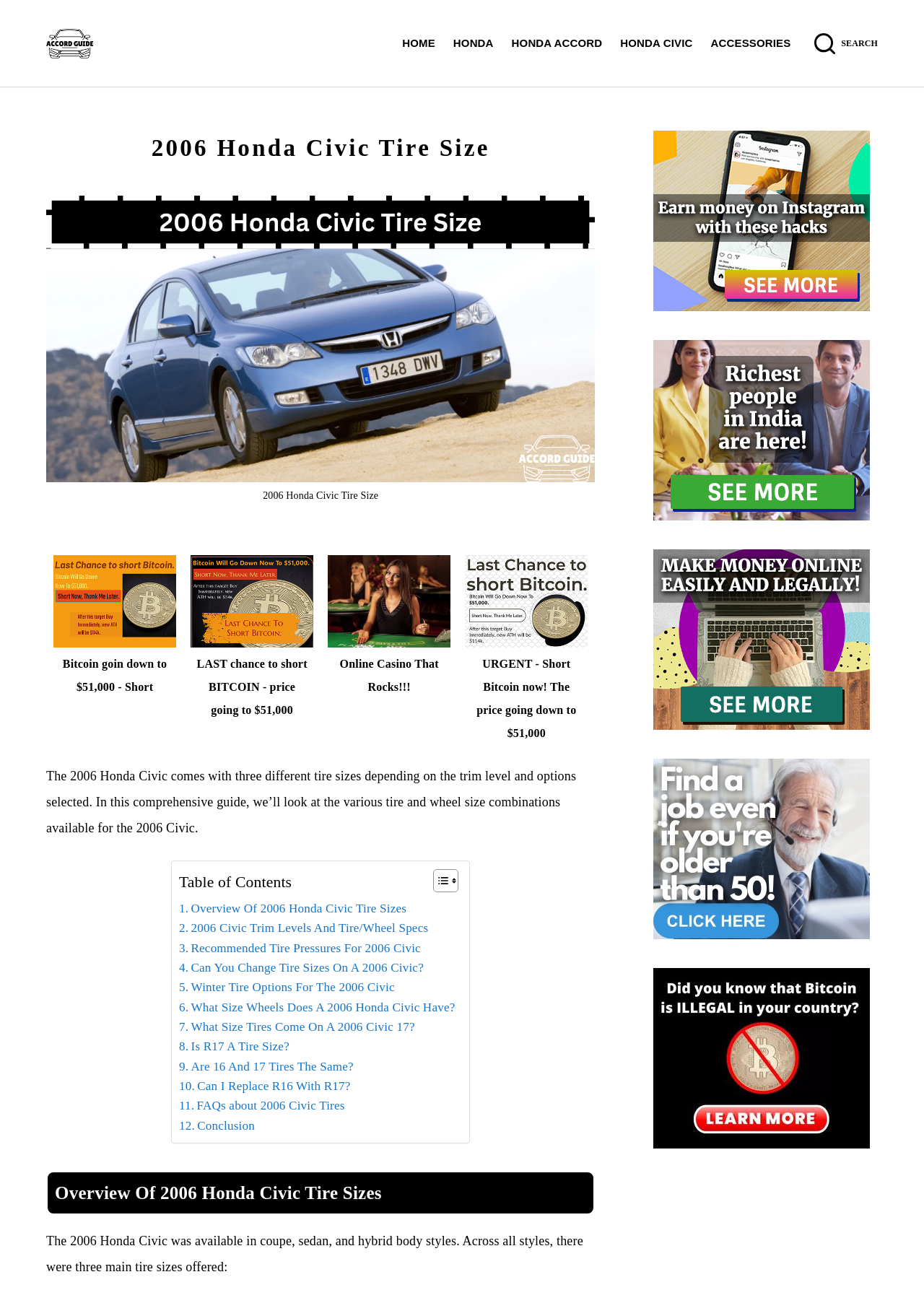Produce a meticulous description of the webpage.

The webpage is about the 2006 Honda Civic tire size, providing information to maximize the vehicle's performance and road safety. At the top, there is a logo on the left and a navigation menu on the right, with options like "HOME", "HONDA", "HONDA ACCORD", "HONDA CIVIC", and "ACCESSORIES". Below the navigation menu, there is a search button with the text "SEARCH" next to it.

The main content of the webpage is divided into two sections. On the left, there is a large image of a 2006 Honda Civic, accompanied by a figure caption. Below the image, there are several links with promotional text, such as "Bitcoin goin down to $51,000 - Short" and "Online Casino That Rocks!!!".

On the right, there is a comprehensive guide to the 2006 Honda Civic tire sizes, including a table of contents with links to different sections, such as "Overview Of 2006 Honda Civic Tire Sizes", "2006 Civic Trim Levels And Tire/Wheel Specs", and "Recommended Tire Pressures For 2006 Civic". The guide provides detailed information about the tire sizes, trim levels, and wheel specs of the 2006 Honda Civic.

There are also several iframes embedded on the right side of the webpage, likely containing advertisements or promotional content. Overall, the webpage is focused on providing information about the 2006 Honda Civic tire sizes, while also including promotional links and iframes.